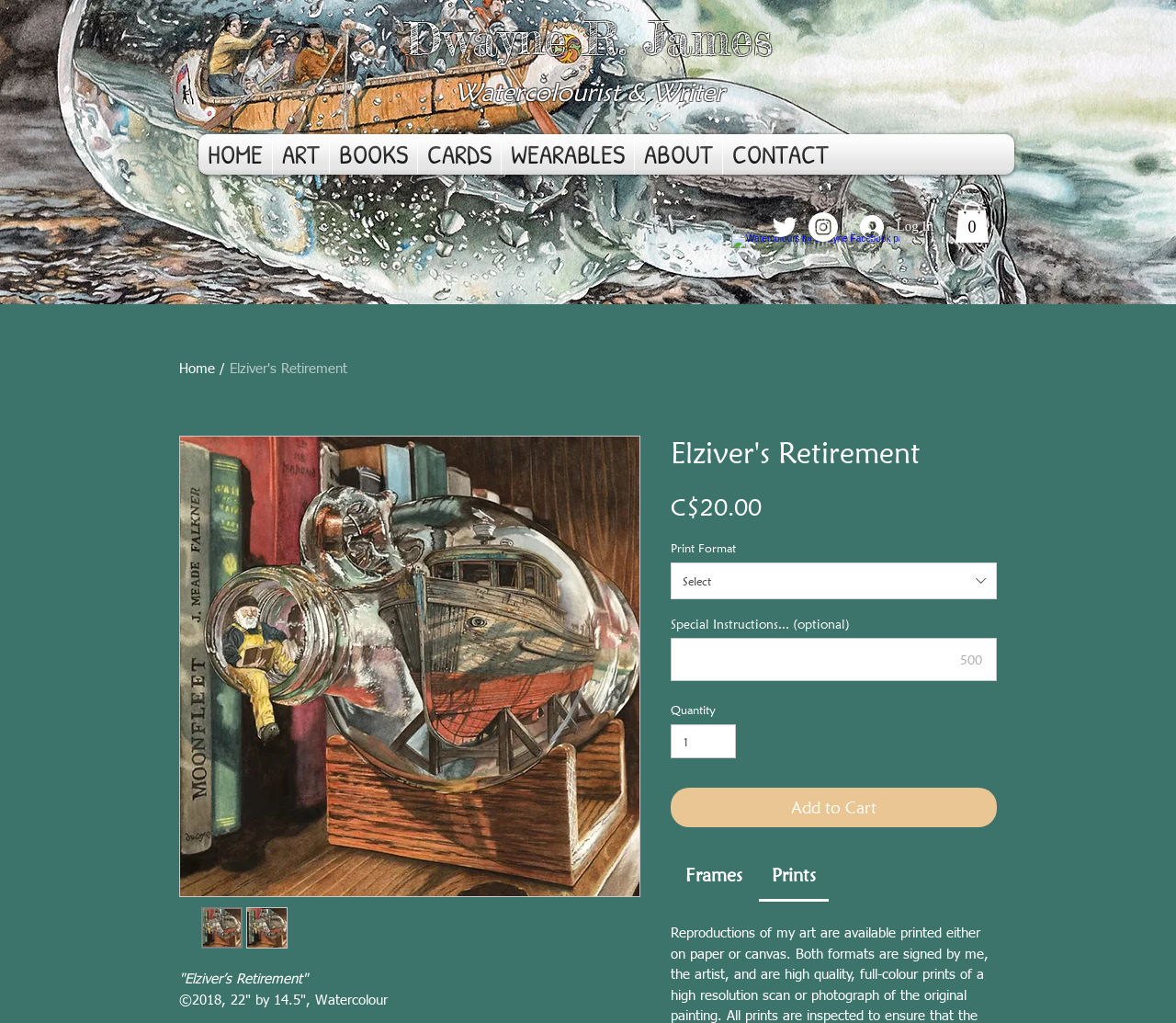From the image, can you give a detailed response to the question below:
What is the purpose of the button 'Add to Cart'?

The purpose of the button 'Add to Cart' can be inferred from its location and text content. It is located below the artwork's details and has the text 'Add to Cart', indicating that it is used to add the artwork to the cart for purchase.